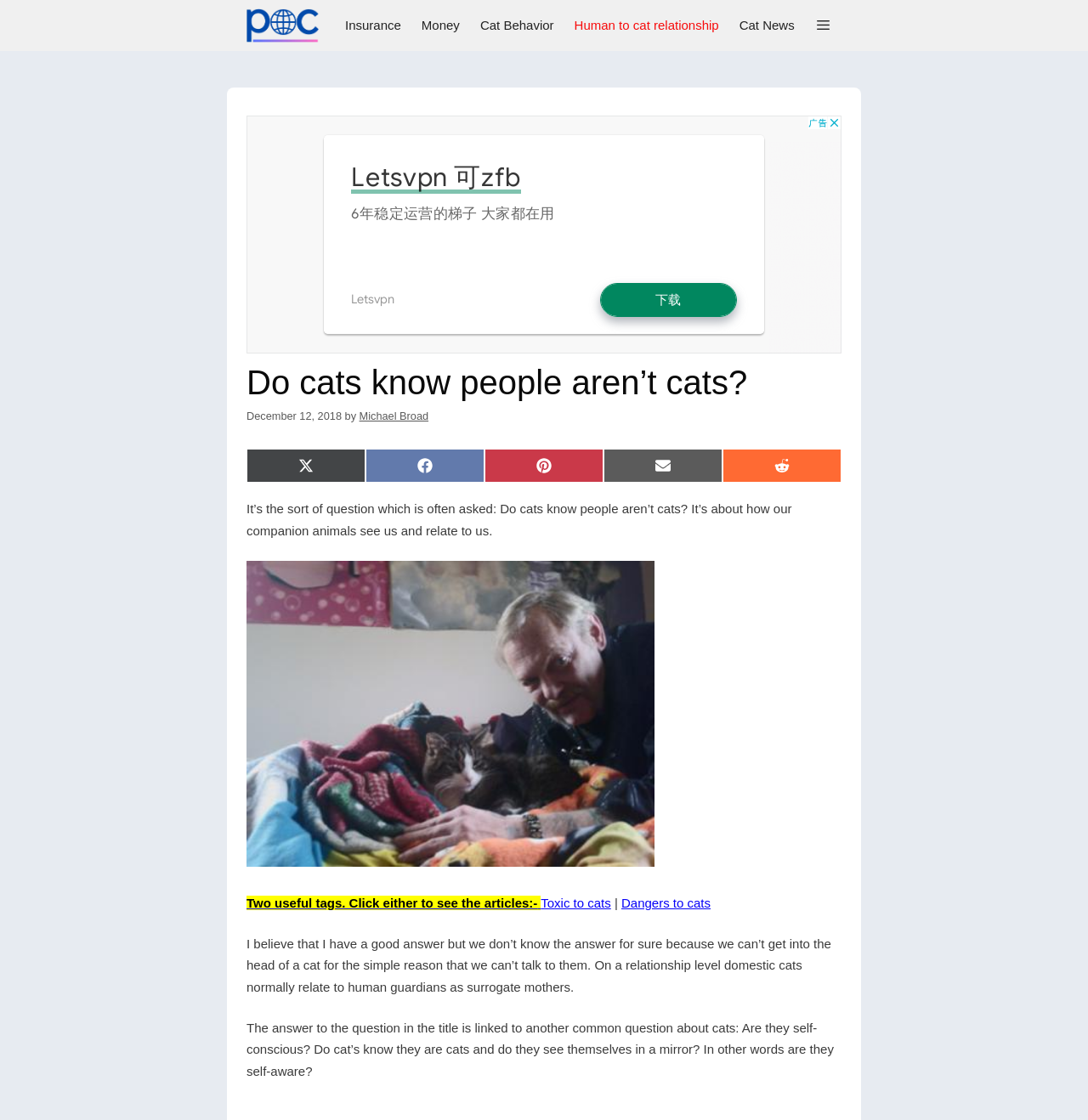How many social media sharing links are available?
Observe the image and answer the question with a one-word or short phrase response.

5